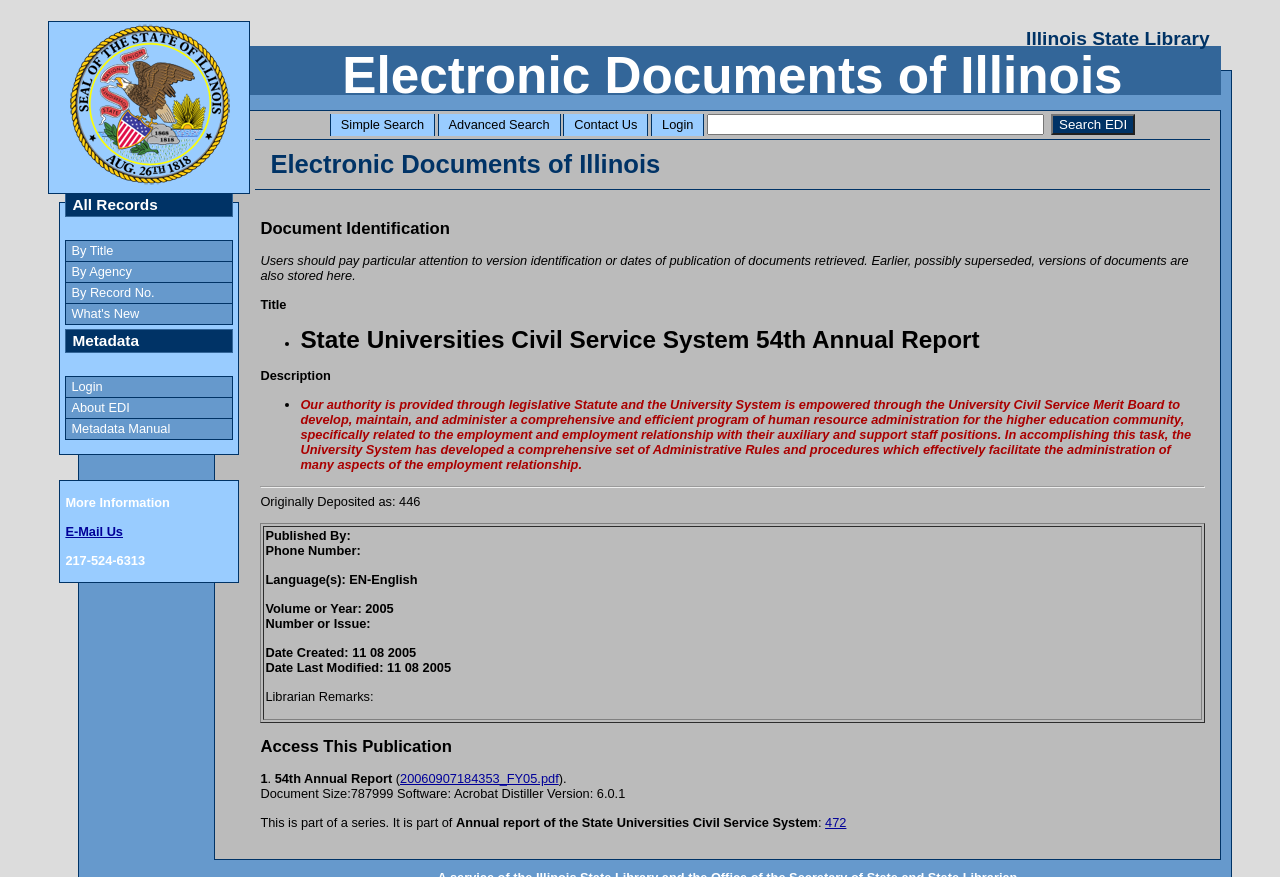Please determine the bounding box coordinates of the element's region to click in order to carry out the following instruction: "Login to the system". The coordinates should be four float numbers between 0 and 1, i.e., [left, top, right, bottom].

[0.509, 0.13, 0.55, 0.155]